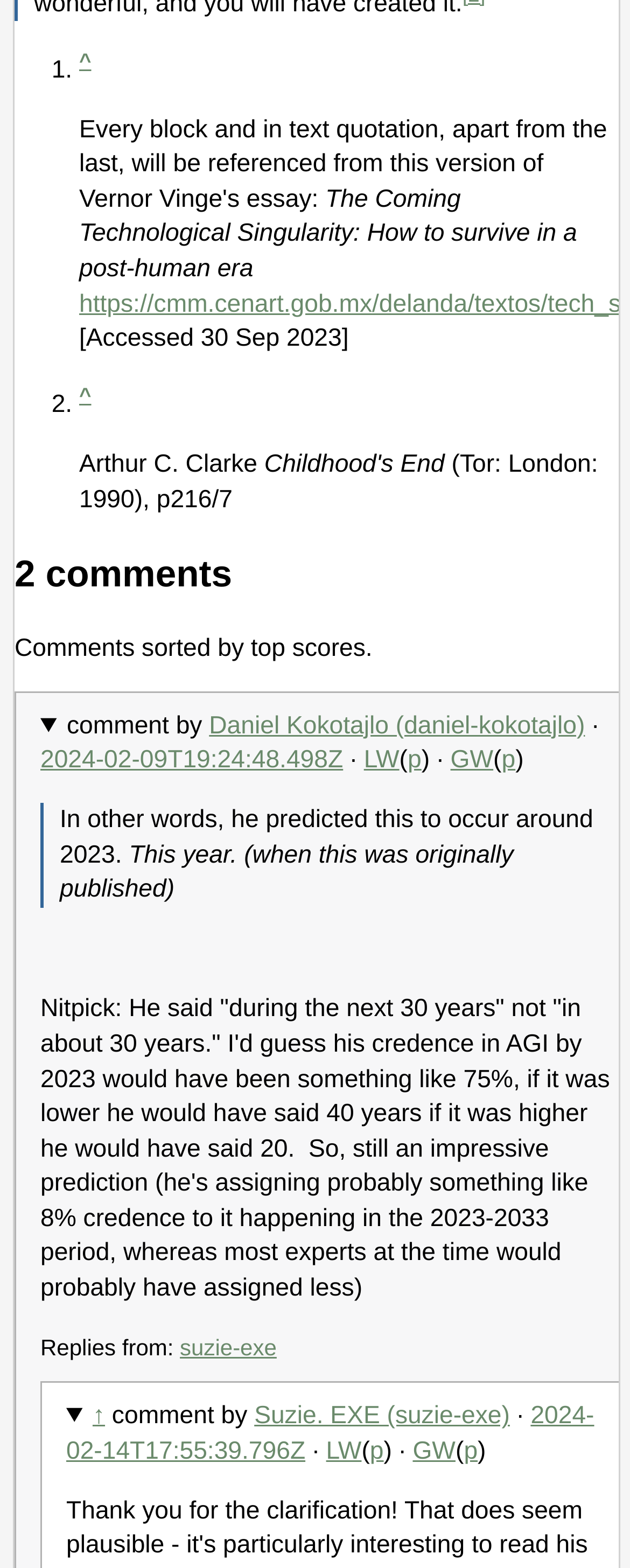Locate the bounding box coordinates of the region to be clicked to comply with the following instruction: "Click the link to access the comment by Daniel Kokotajlo". The coordinates must be four float numbers between 0 and 1, in the form [left, top, right, bottom].

[0.332, 0.454, 0.929, 0.472]